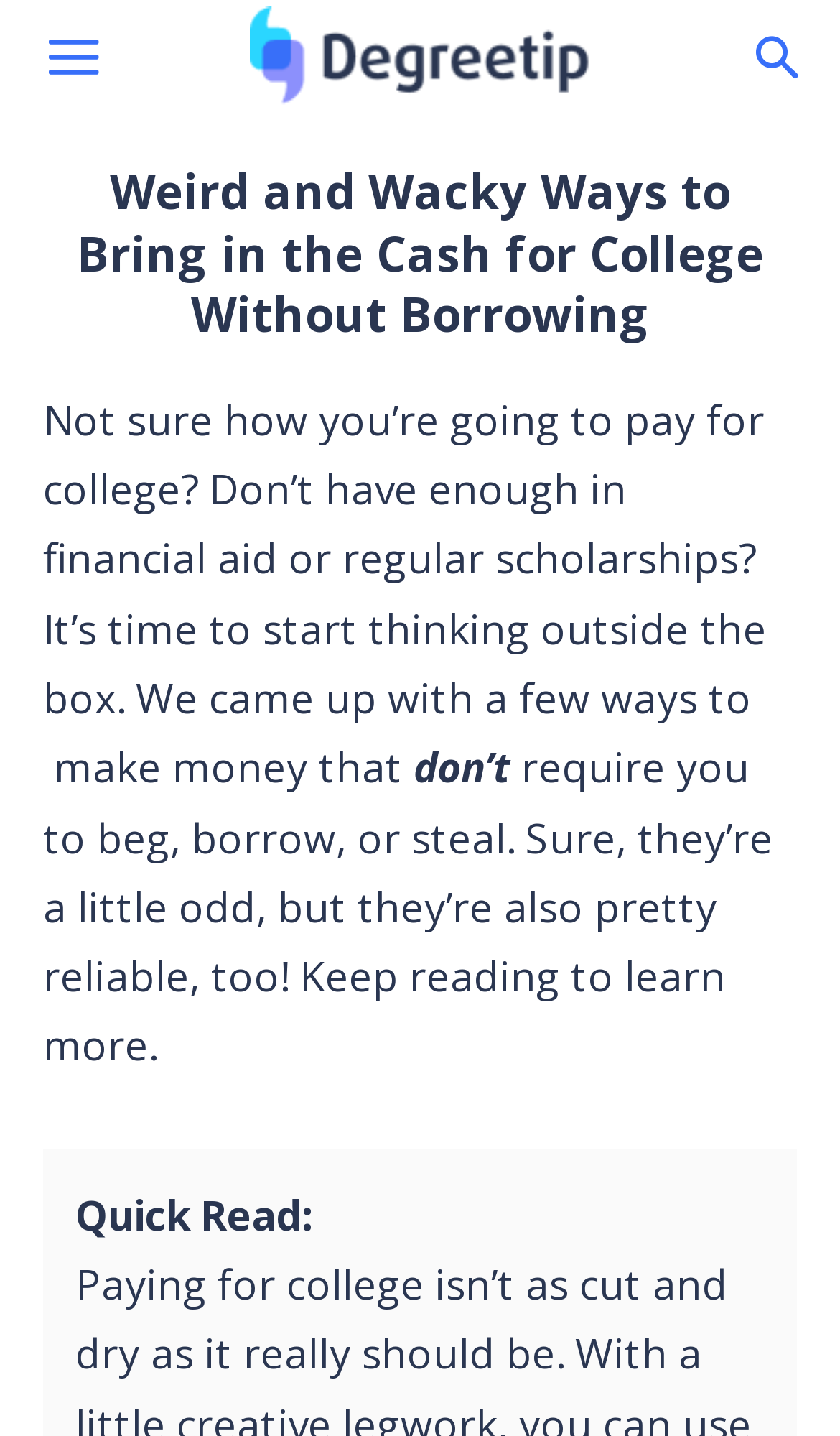What is the purpose of the 'Quick Read' section? Refer to the image and provide a one-word or short phrase answer.

To provide a summary